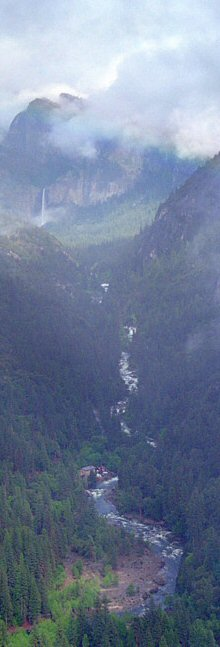Respond to the question below with a single word or phrase: What can be seen cascading down one of the cliffs?

a waterfall